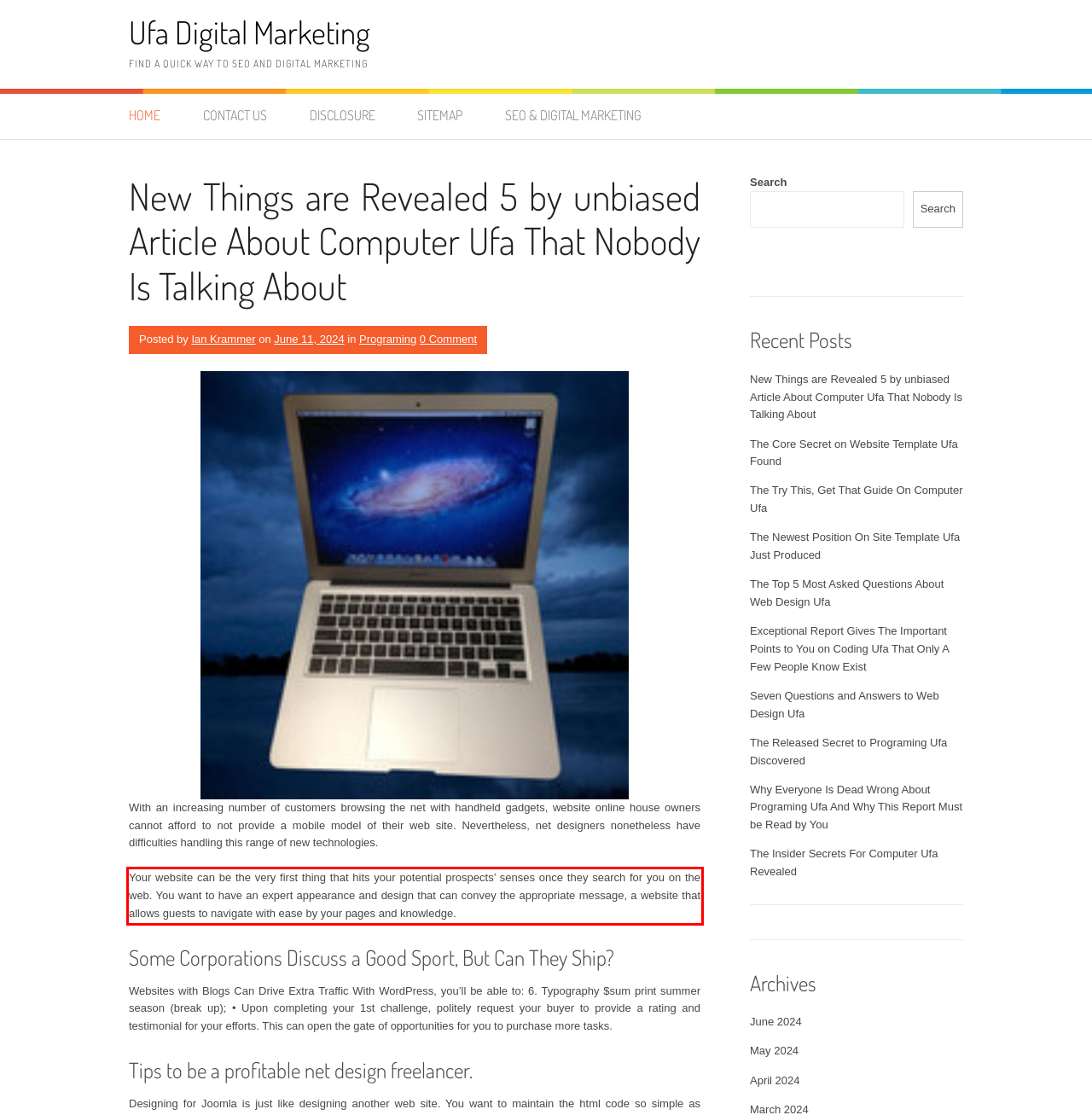Identify and transcribe the text content enclosed by the red bounding box in the given screenshot.

Your website can be the very first thing that hits your potential prospects’ senses once they search for you on the web. You want to have an expert appearance and design that can convey the appropriate message, a website that allows guests to navigate with ease by your pages and knowledge.